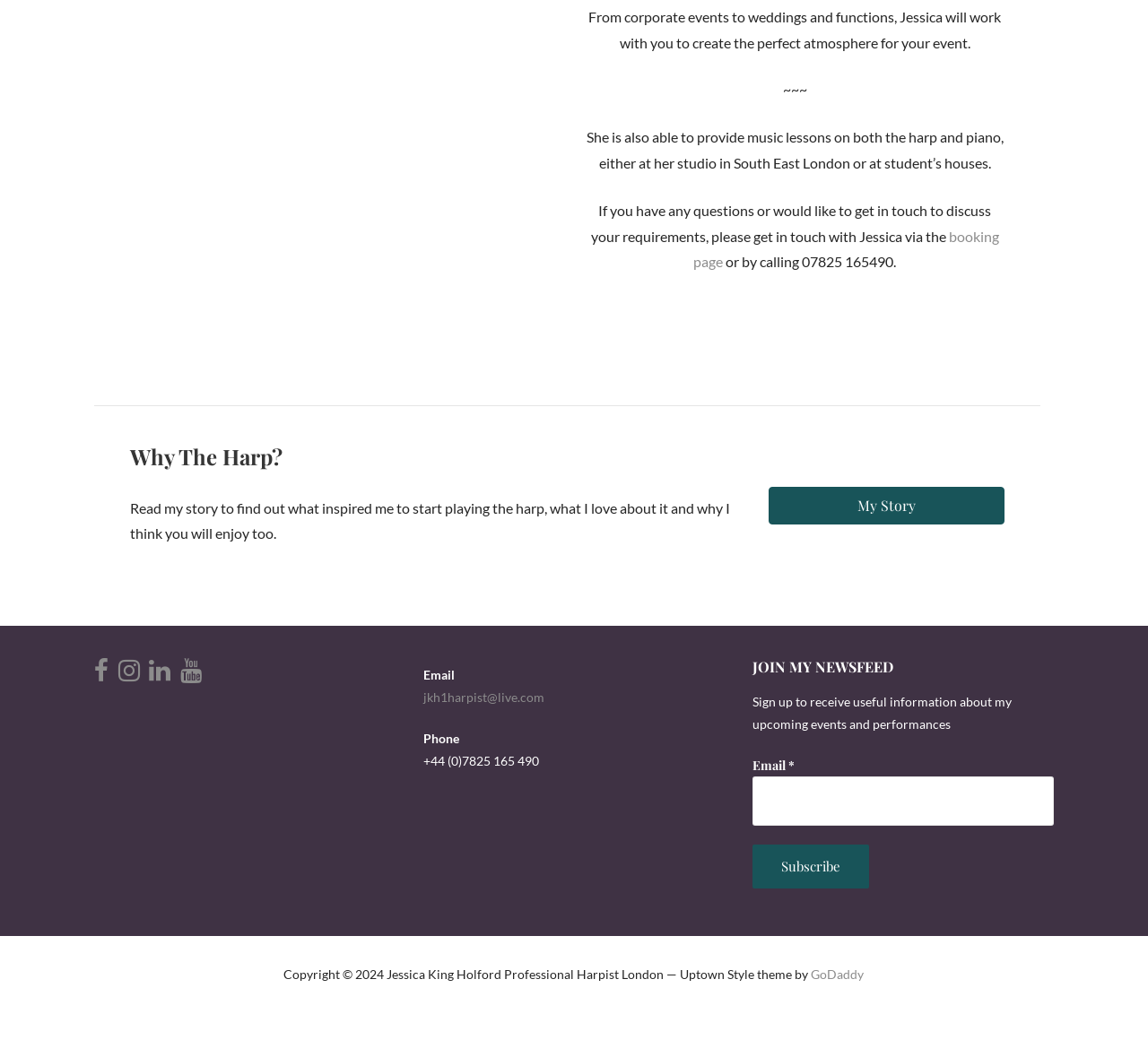Analyze the image and give a detailed response to the question:
What type of events does Jessica provide music for?

Based on the text 'From corporate events to weddings and functions, Jessica will work with you to create the perfect atmosphere for your event.', it can be inferred that Jessica provides music for corporate events, weddings, and functions.